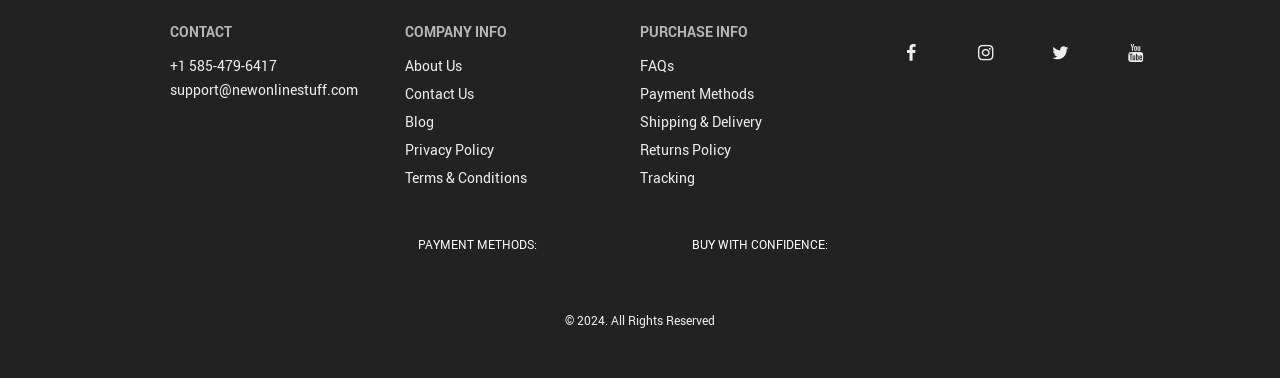Please find the bounding box coordinates for the clickable element needed to perform this instruction: "check payment methods".

[0.5, 0.223, 0.589, 0.276]